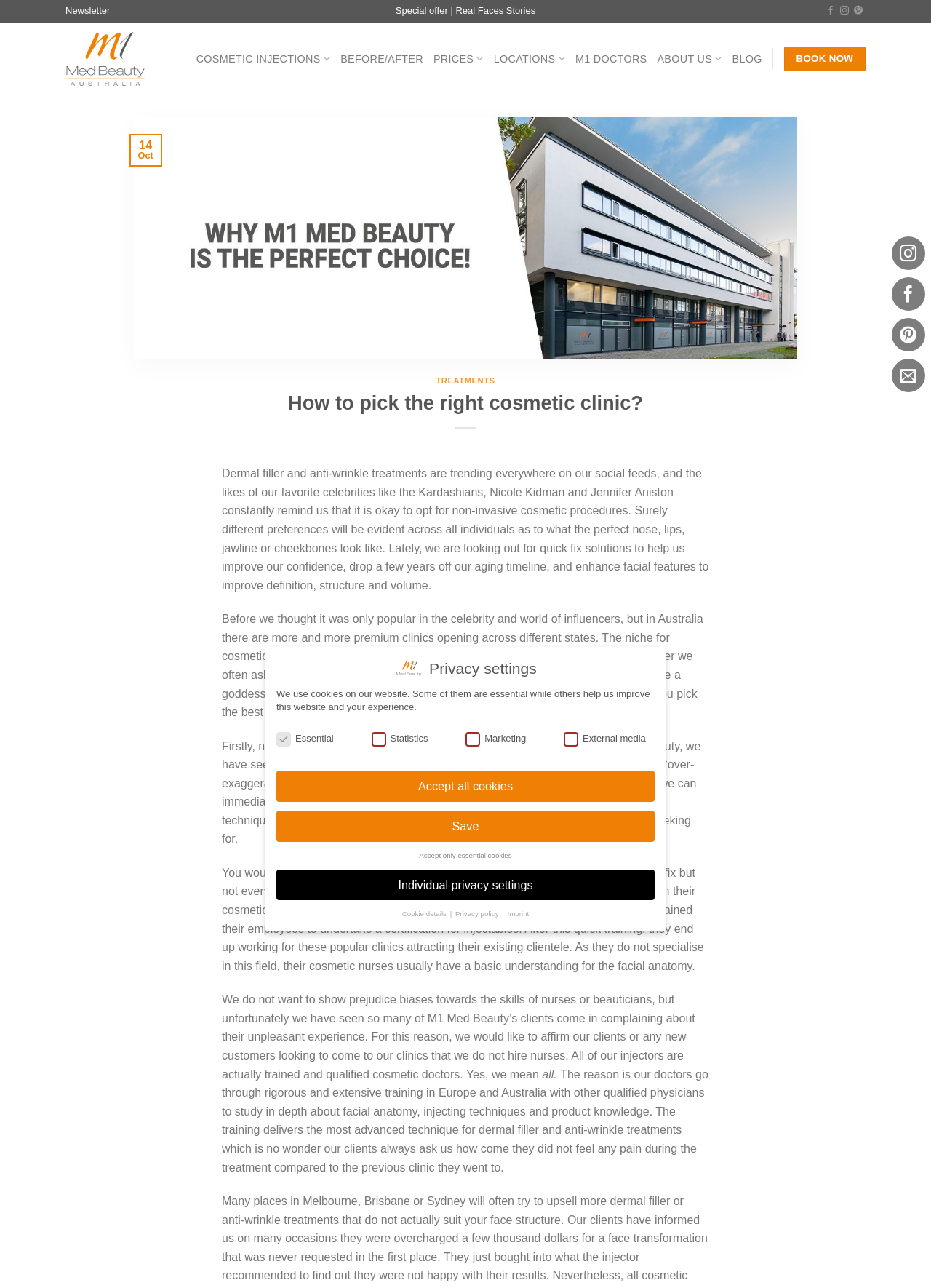From the details in the image, provide a thorough response to the question: What is the name of the clinic?

The name of the clinic can be found in the top-left corner of the webpage, where it says 'M1 Med Beauty Australia' in the logo.